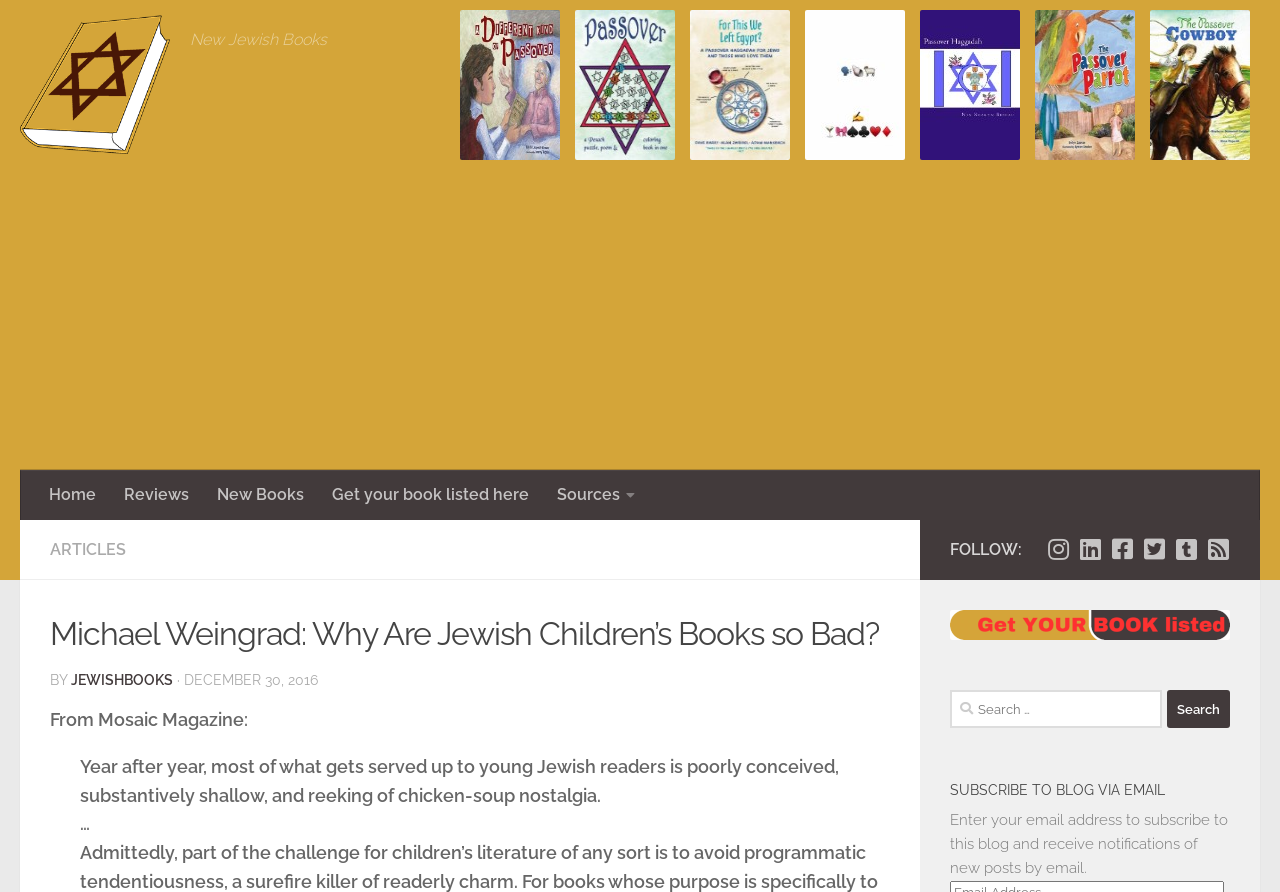How can I subscribe to the blog?
Provide a detailed and extensive answer to the question.

The webpage provides a section with the heading 'SUBSCRIBE TO BLOG VIA EMAIL' which suggests that users can subscribe to the blog by entering their email address.